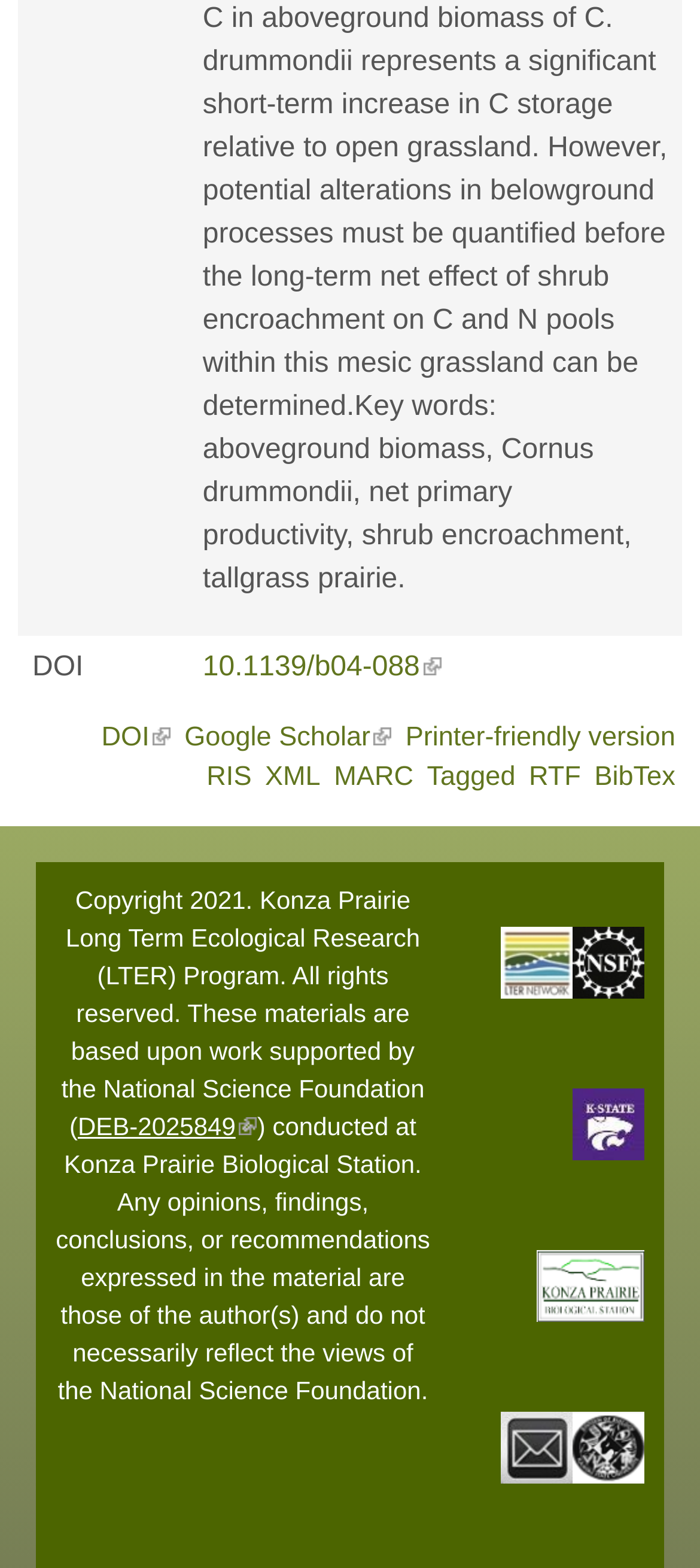Using the provided element description: "Printer-friendly version", determine the bounding box coordinates of the corresponding UI element in the screenshot.

[0.579, 0.46, 0.965, 0.48]